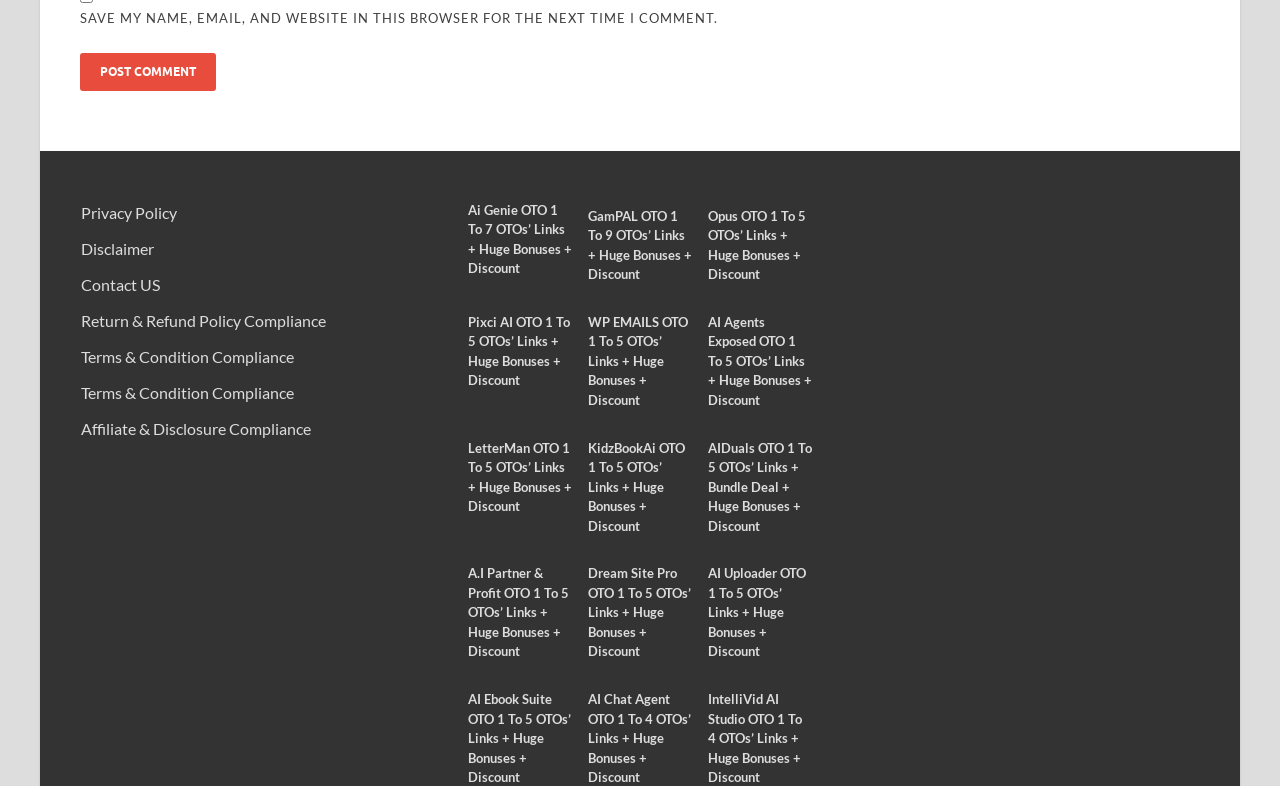Please determine the bounding box of the UI element that matches this description: Disclaimer. The coordinates should be given as (top-left x, top-left y, bottom-right x, bottom-right y), with all values between 0 and 1.

[0.063, 0.304, 0.12, 0.328]